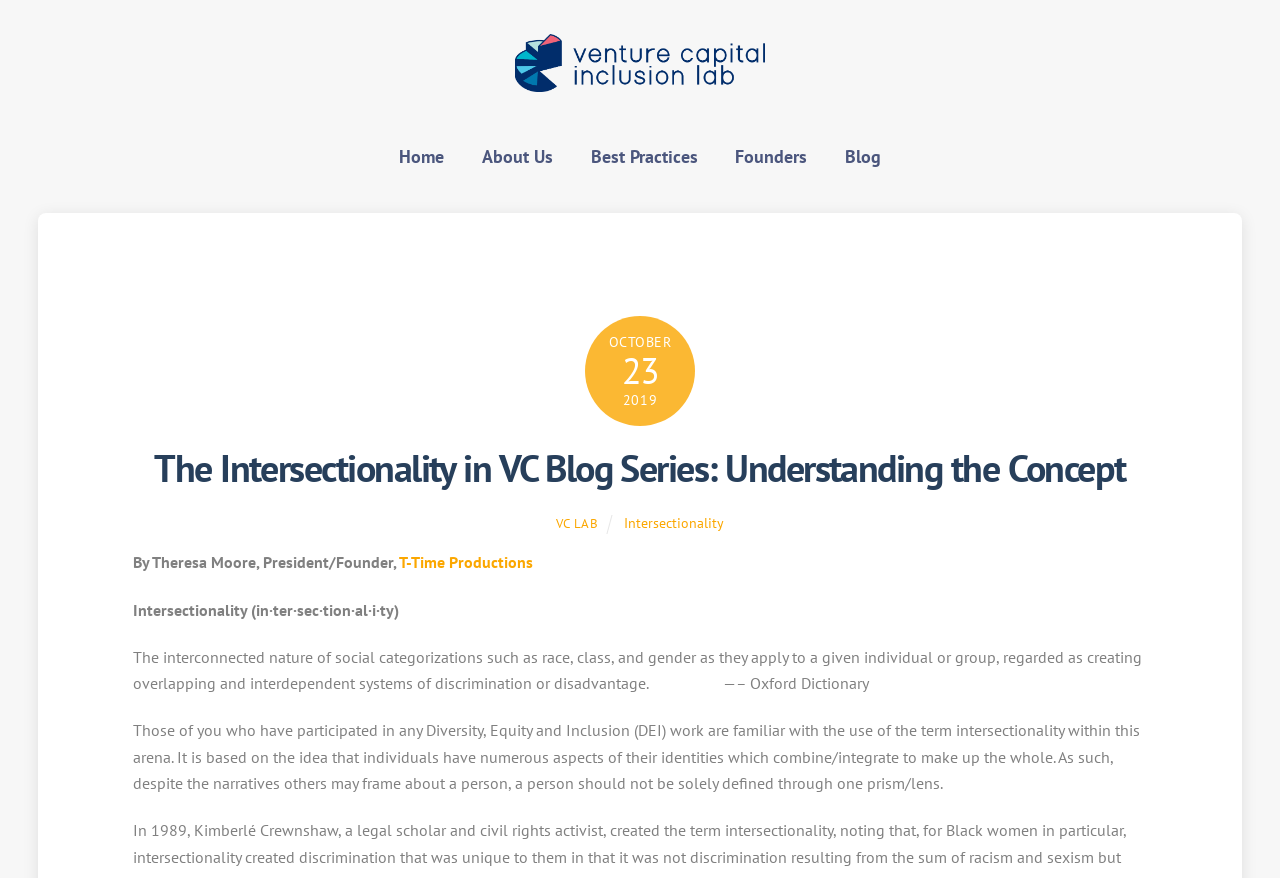What is the name of the blog series?
Using the image as a reference, give a one-word or short phrase answer.

The Intersectionality in VC Blog Series